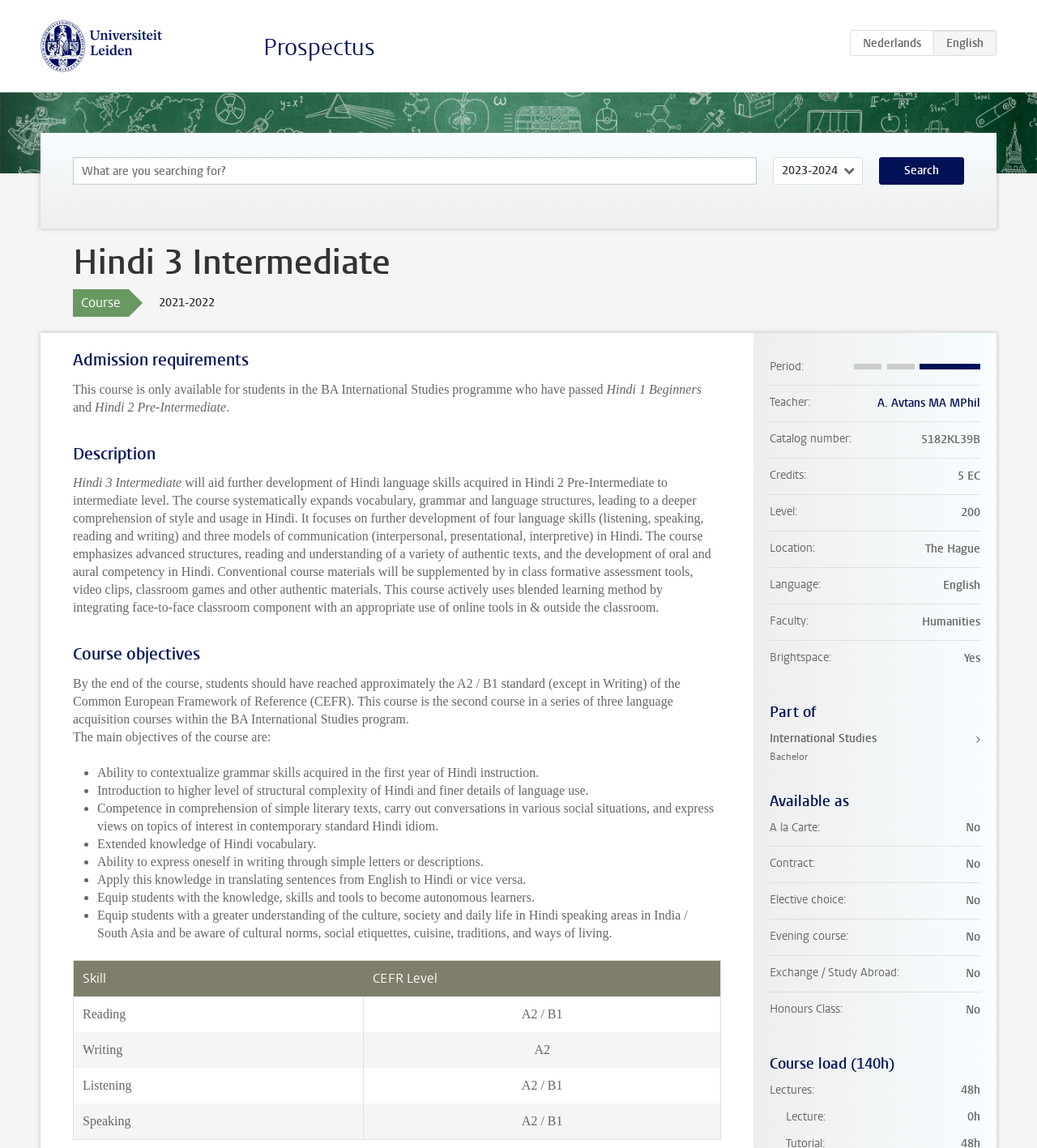How many credits is the course worth?
Give a single word or phrase as your answer by examining the image.

5 EC